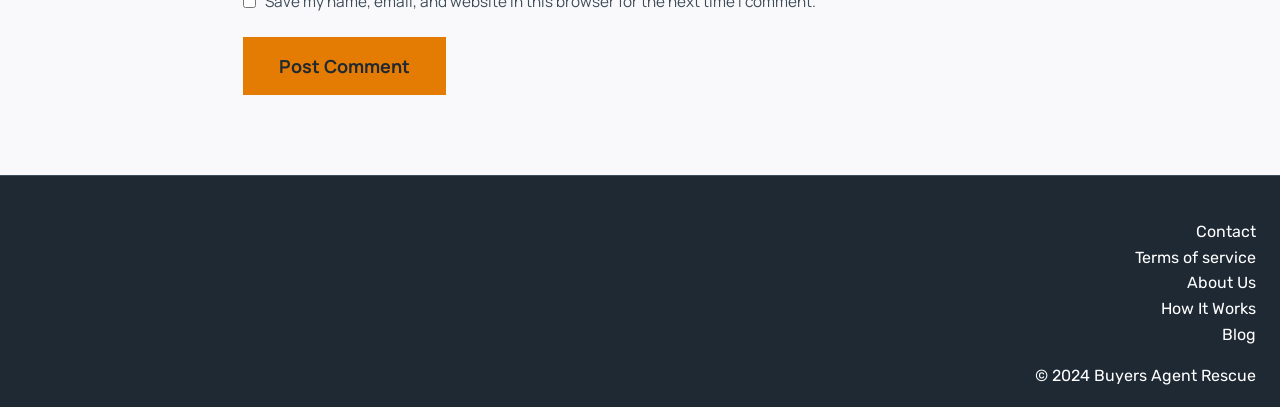Is there a 'Blog' link at the bottom of the page?
Refer to the image and provide a one-word or short phrase answer.

Yes